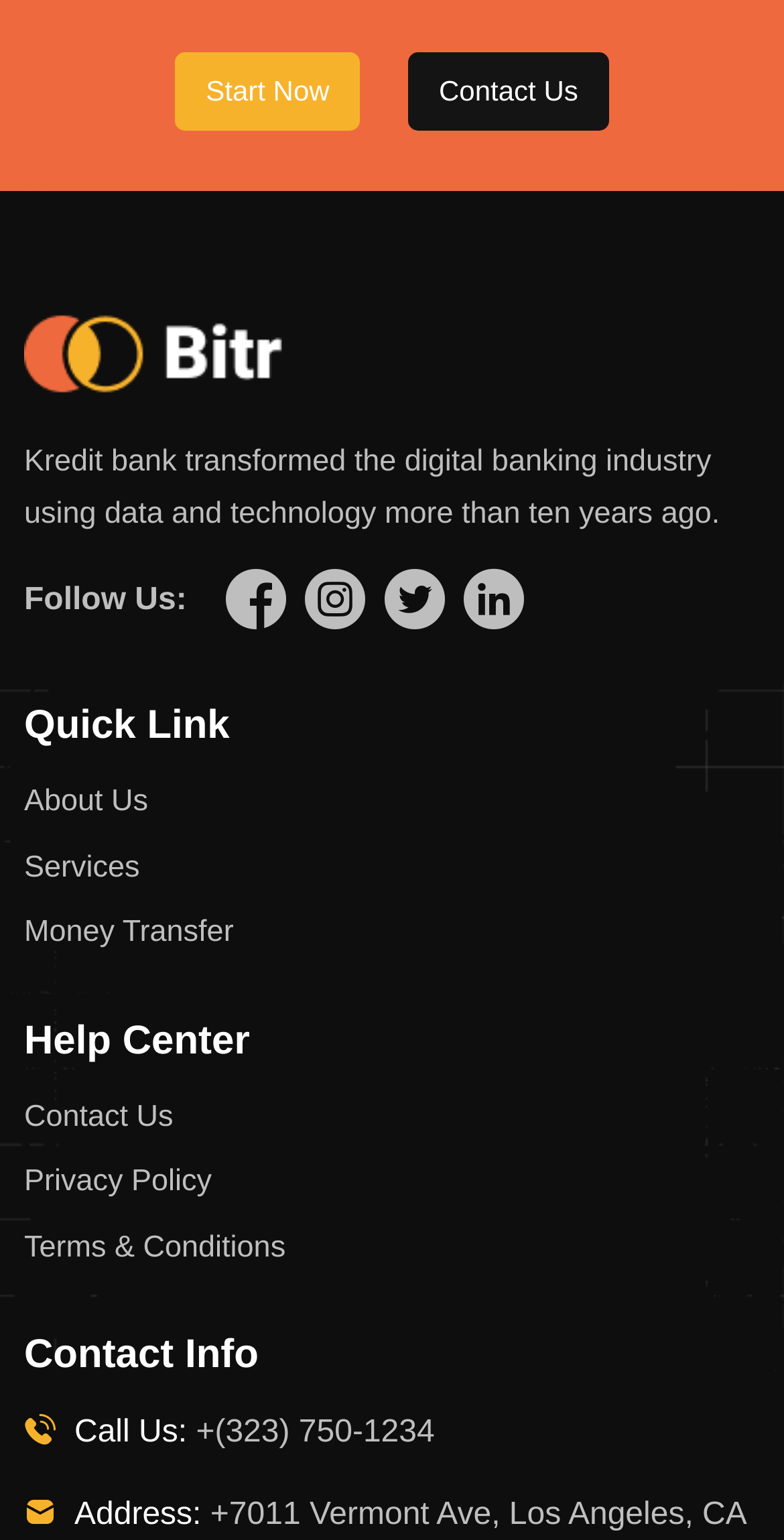How many quick links are there?
Using the visual information, respond with a single word or phrase.

3